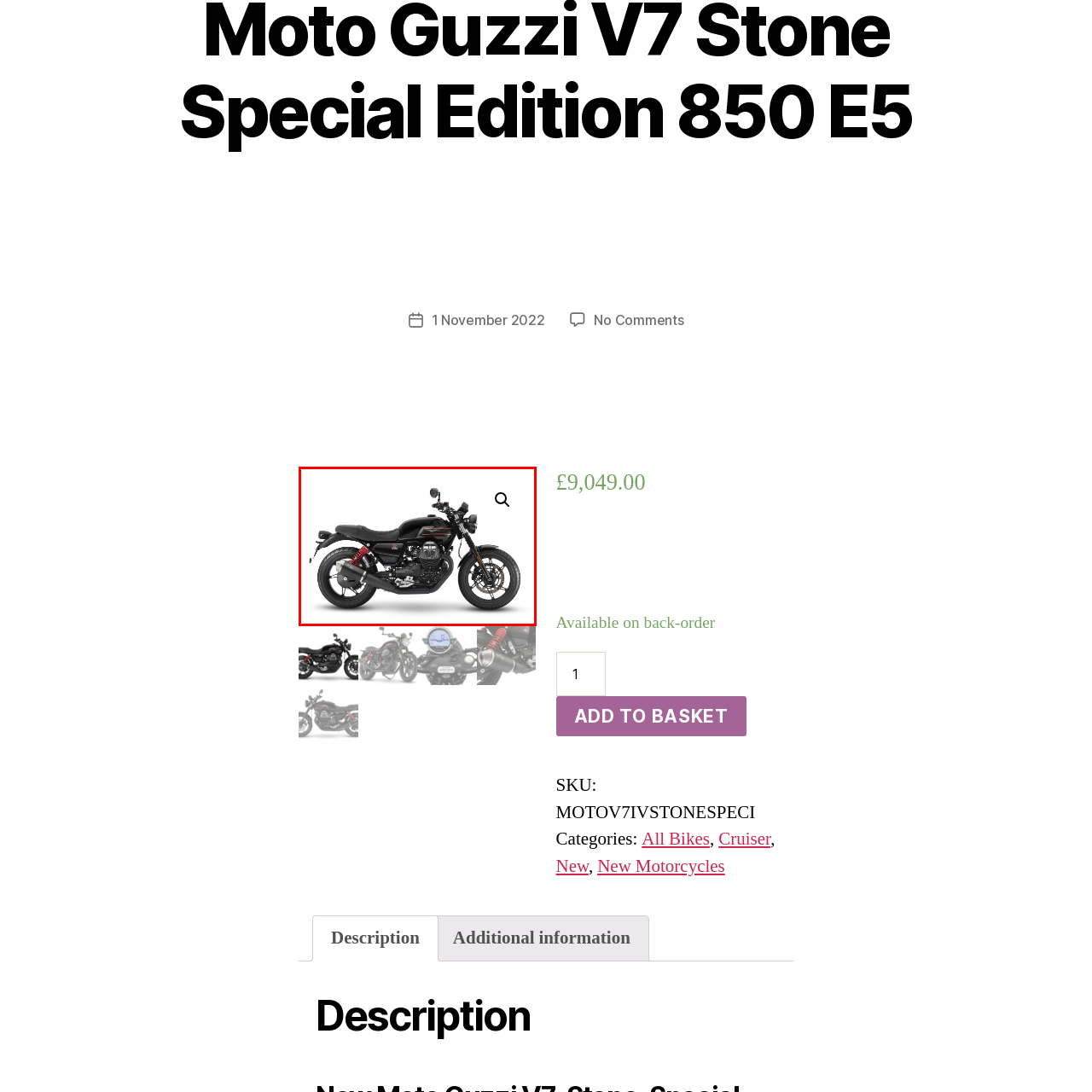What is the material of the motorcycle's bodywork?  
Pay attention to the image within the red frame and give a detailed answer based on your observations from the image.

The caption describes the motorcycle's bodywork as striking black, which is a key visual element of its sleek design.